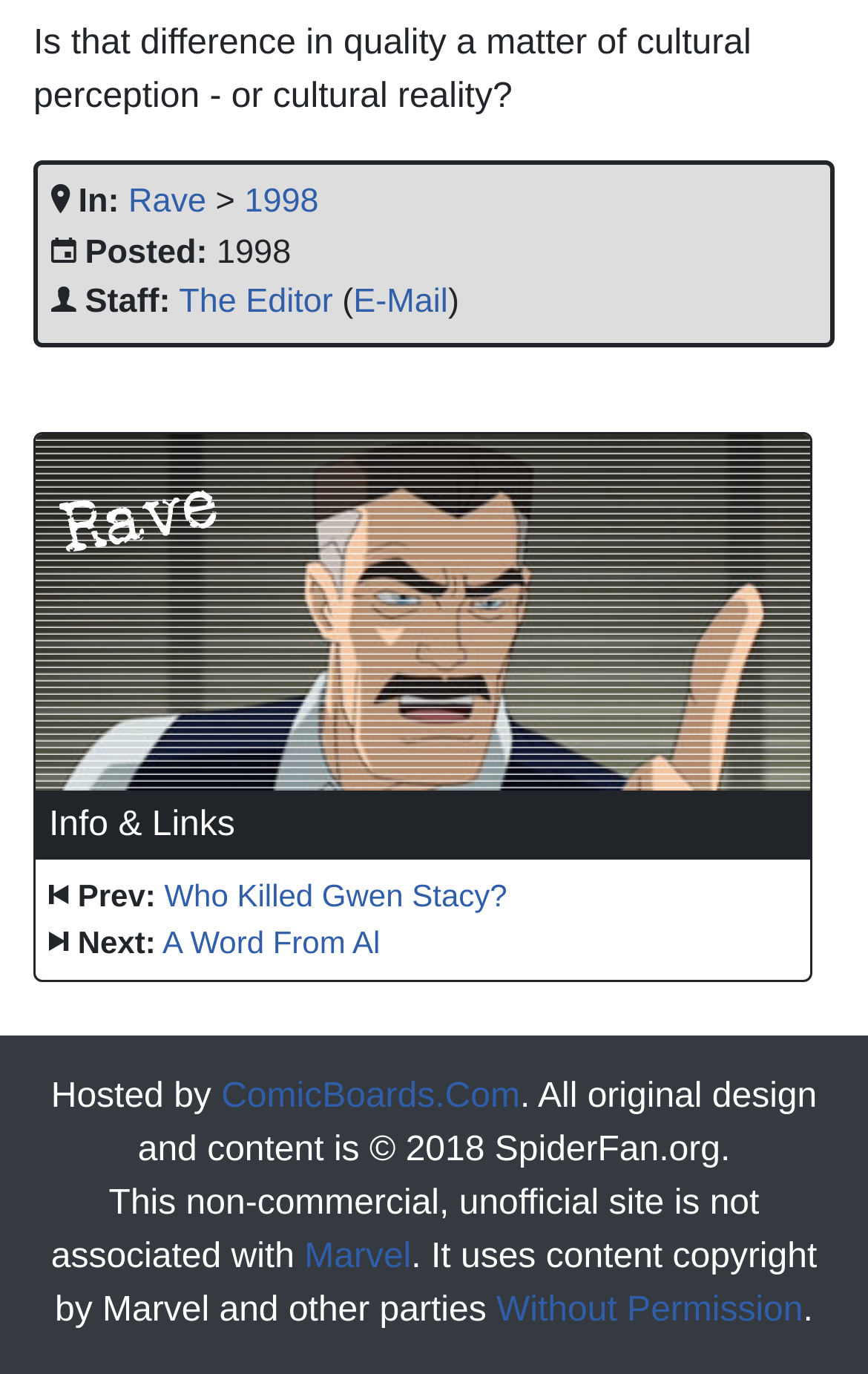Determine the bounding box coordinates in the format (top-left x, top-left y, bottom-right x, bottom-right y). Ensure all values are floating point numbers between 0 and 1. Identify the bounding box of the UI element described by: Who Killed Gwen Stacy?

[0.189, 0.639, 0.584, 0.664]